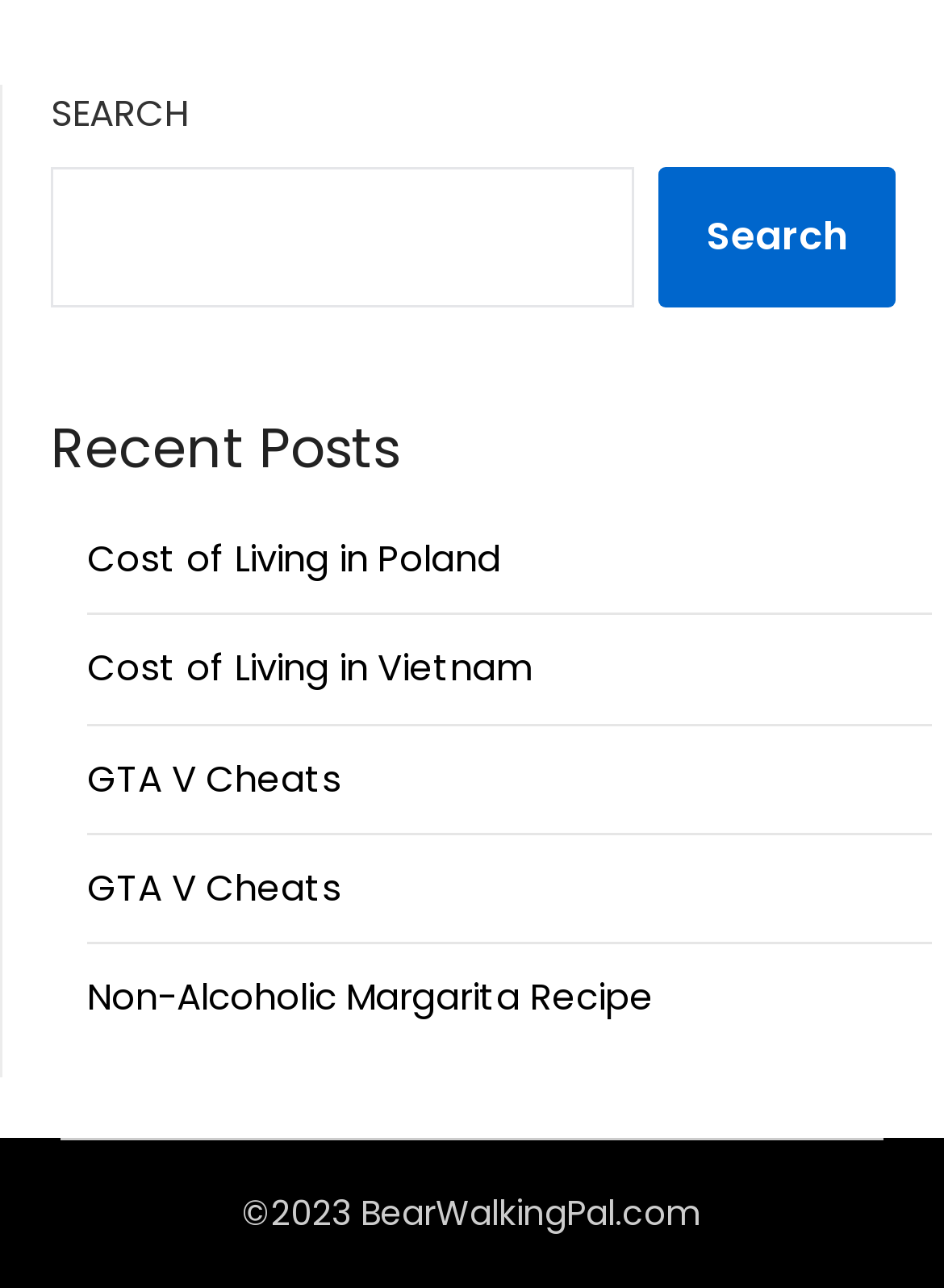Locate the bounding box coordinates for the element described below: "Search". The coordinates must be four float values between 0 and 1, formatted as [left, top, right, bottom].

[0.697, 0.13, 0.949, 0.239]